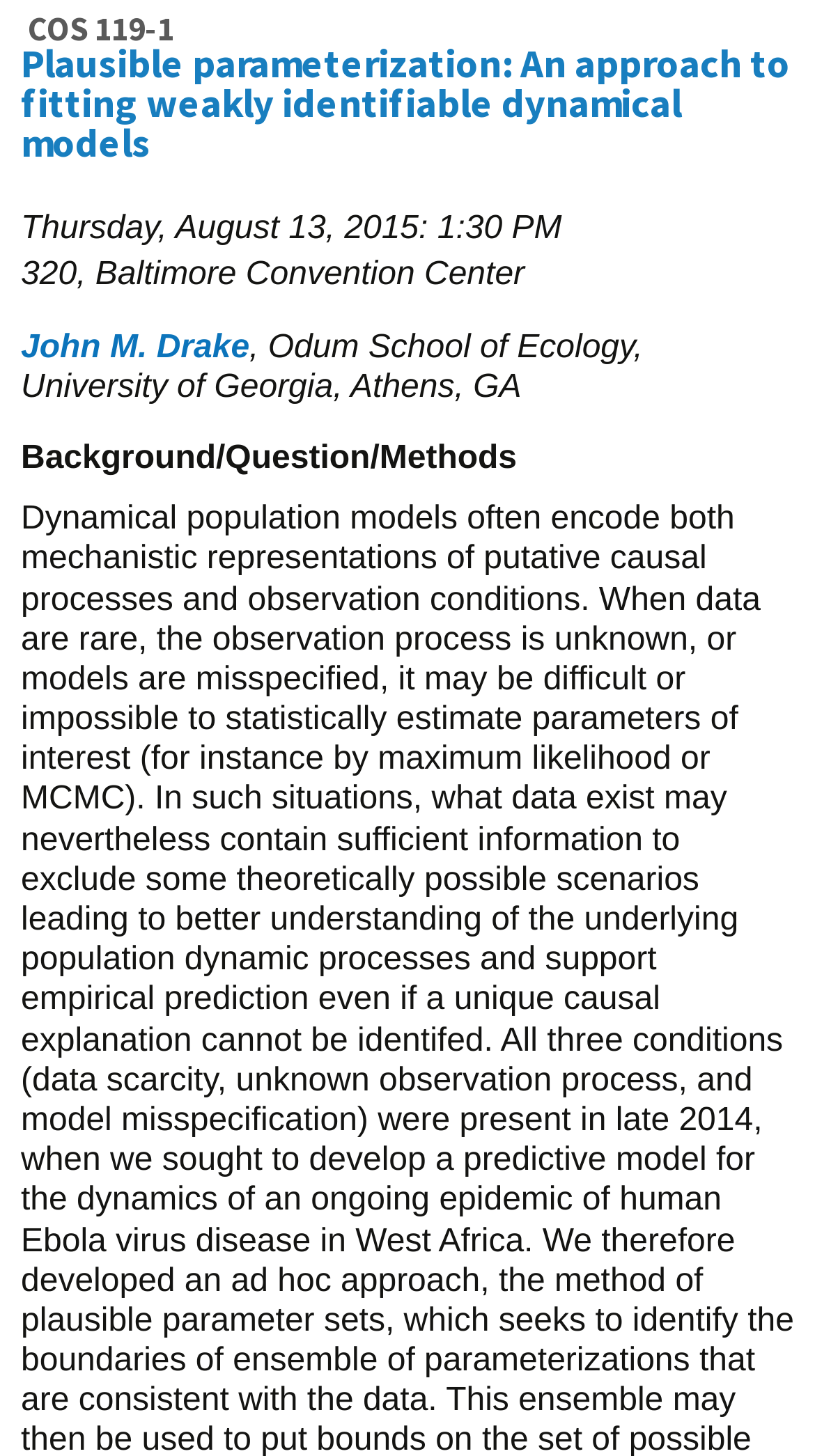Provide the bounding box coordinates of the HTML element described by the text: "alt="Trinity Gallery"".

None